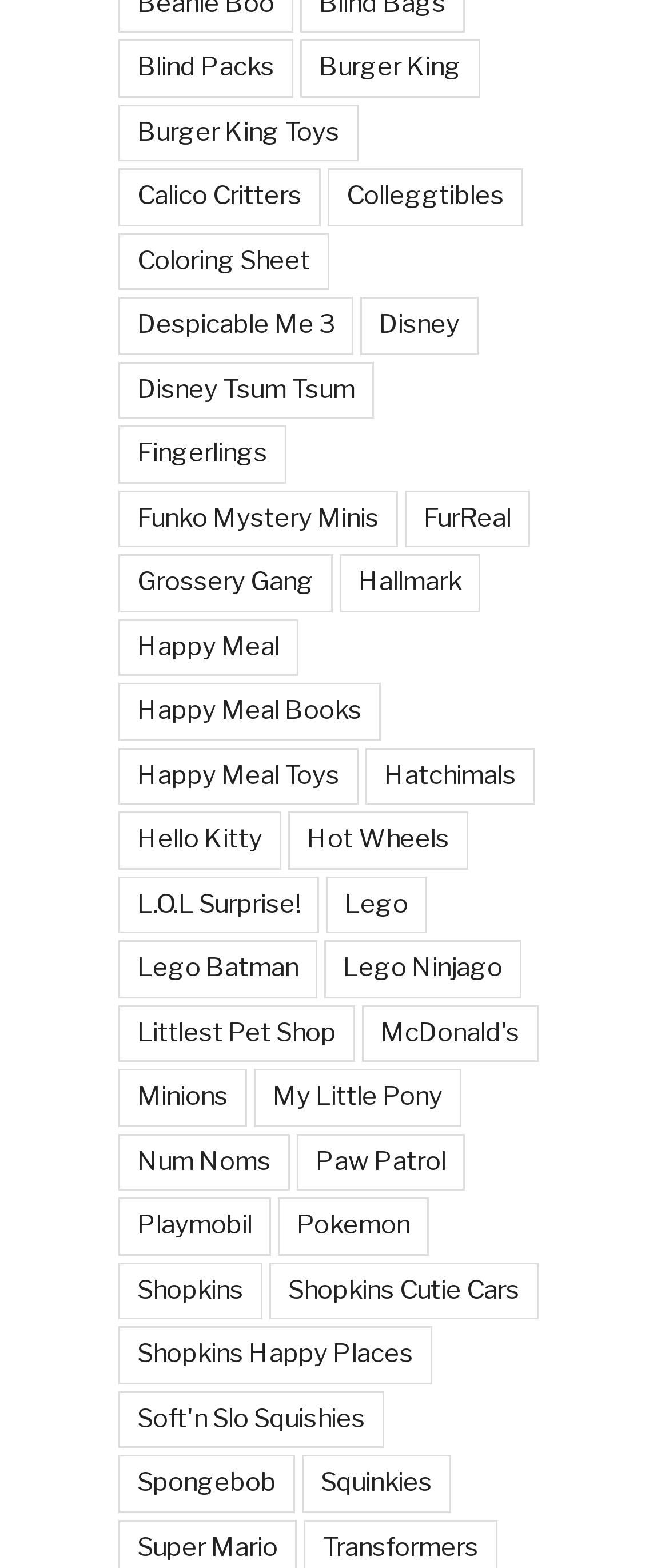Specify the bounding box coordinates of the area to click in order to execute this command: 'Click on Blind Packs'. The coordinates should consist of four float numbers ranging from 0 to 1, and should be formatted as [left, top, right, bottom].

[0.177, 0.025, 0.438, 0.062]